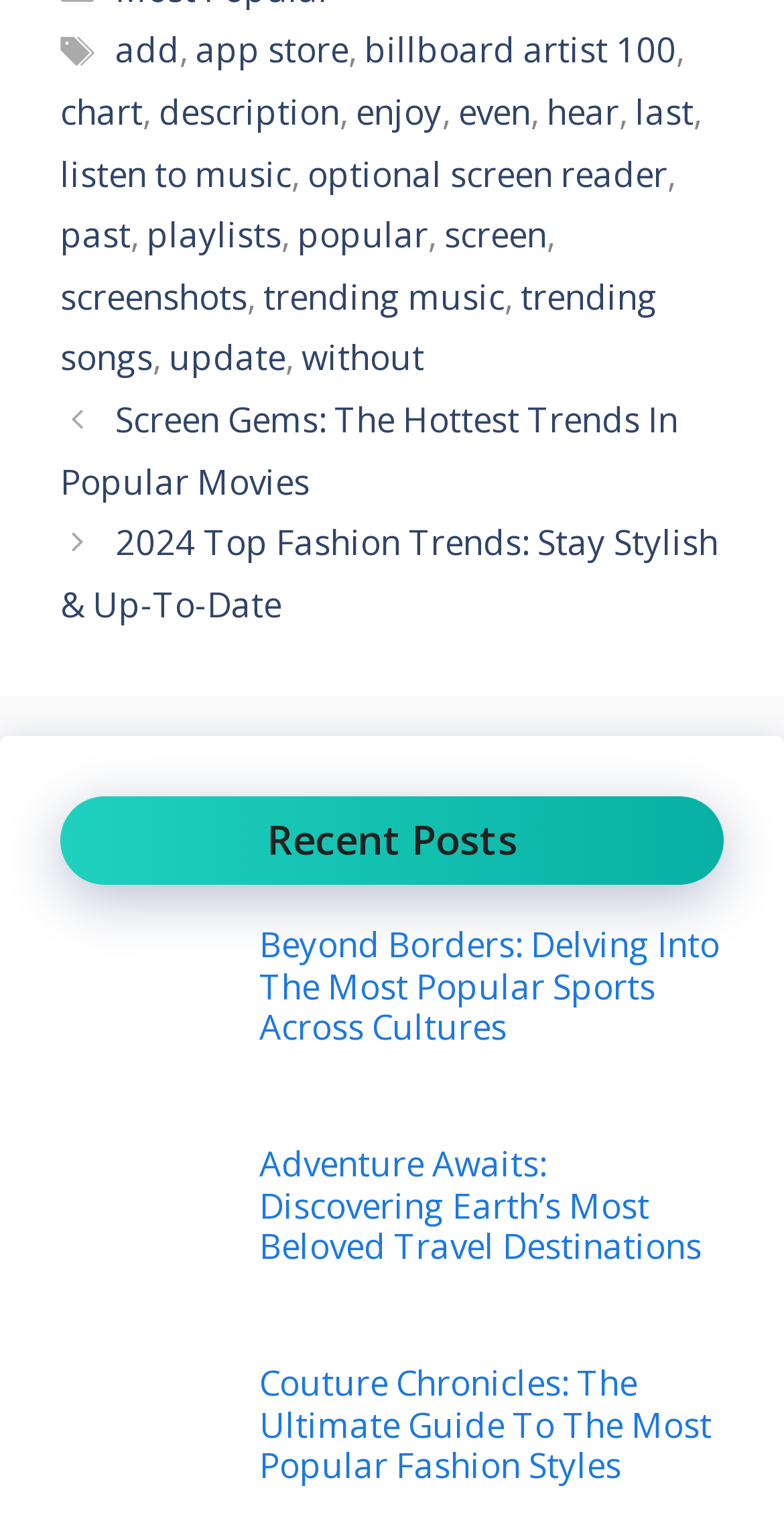How many figures are there on the webpage?
Using the image, give a concise answer in the form of a single word or short phrase.

3